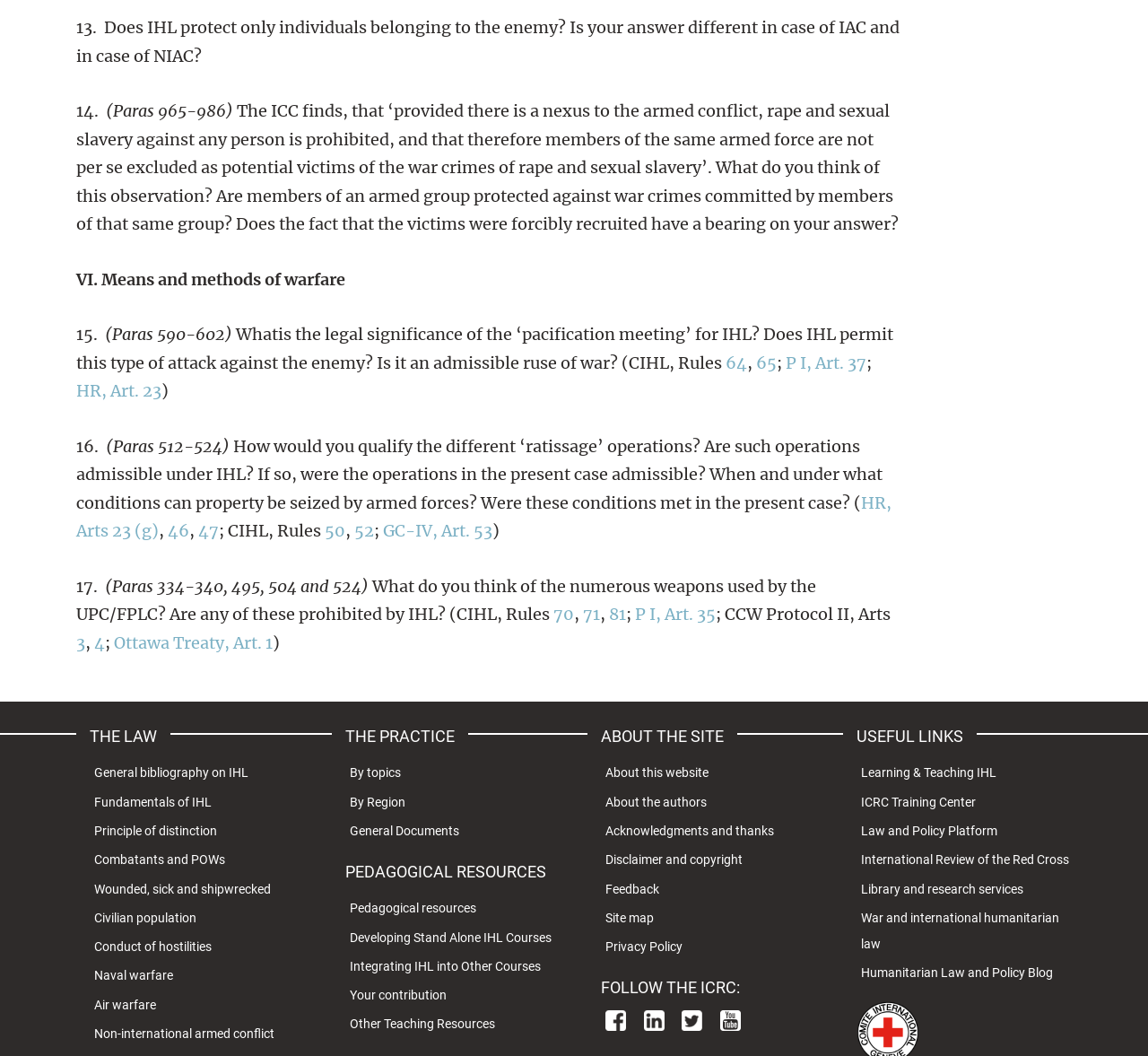Determine the bounding box coordinates of the region I should click to achieve the following instruction: "Click on 'Pedagogical resources'". Ensure the bounding box coordinates are four float numbers between 0 and 1, i.e., [left, top, right, bottom].

[0.305, 0.853, 0.415, 0.867]